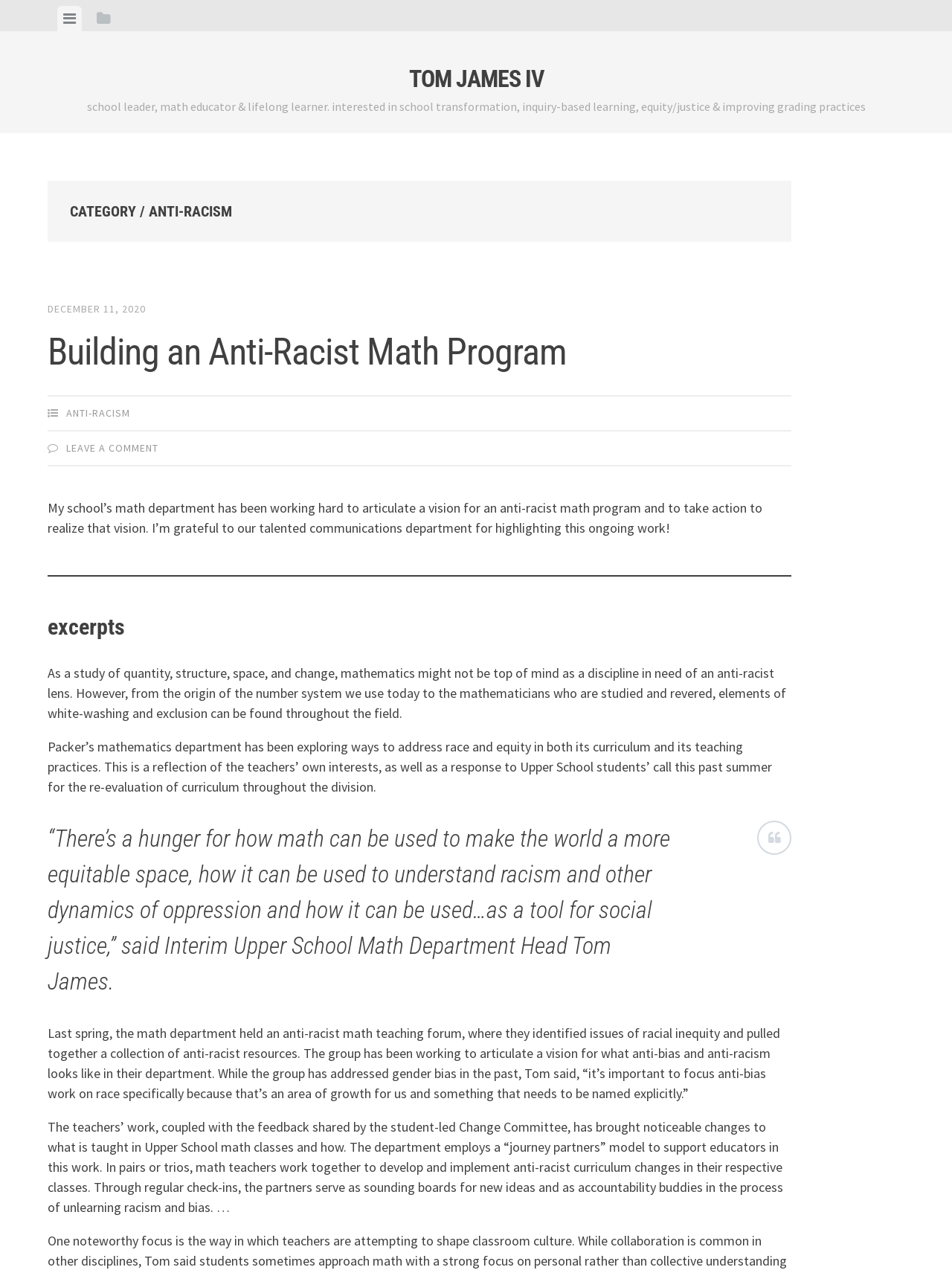Can you determine the main header of this webpage?

TOM JAMES IV